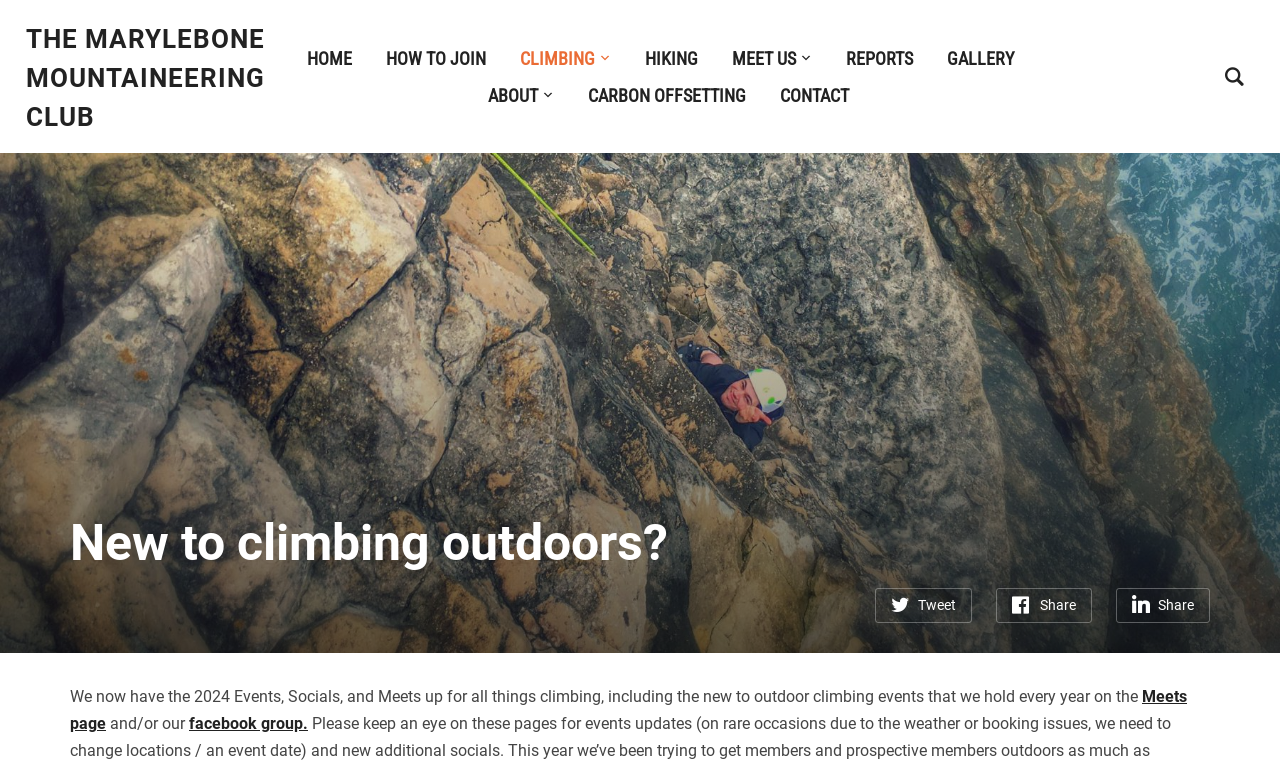Given the element description: "Climbing", predict the bounding box coordinates of this UI element. The coordinates must be four float numbers between 0 and 1, given as [left, top, right, bottom].

[0.406, 0.058, 0.477, 0.093]